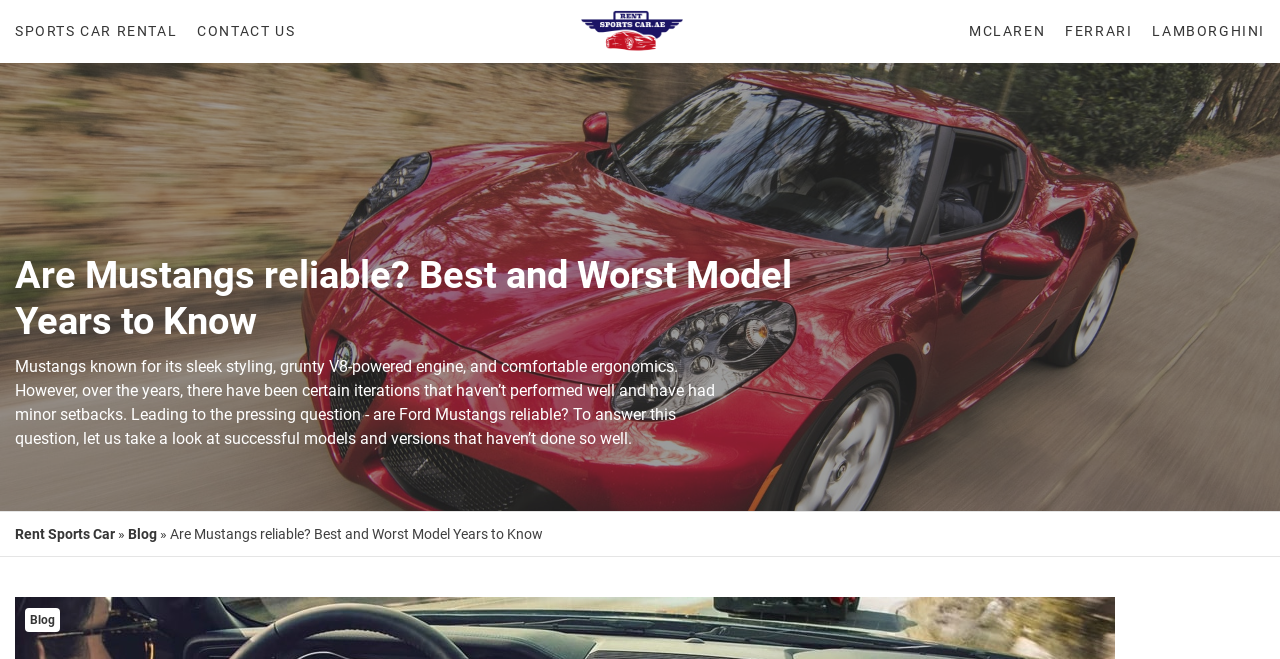Locate the bounding box coordinates of the segment that needs to be clicked to meet this instruction: "View recent posts".

None